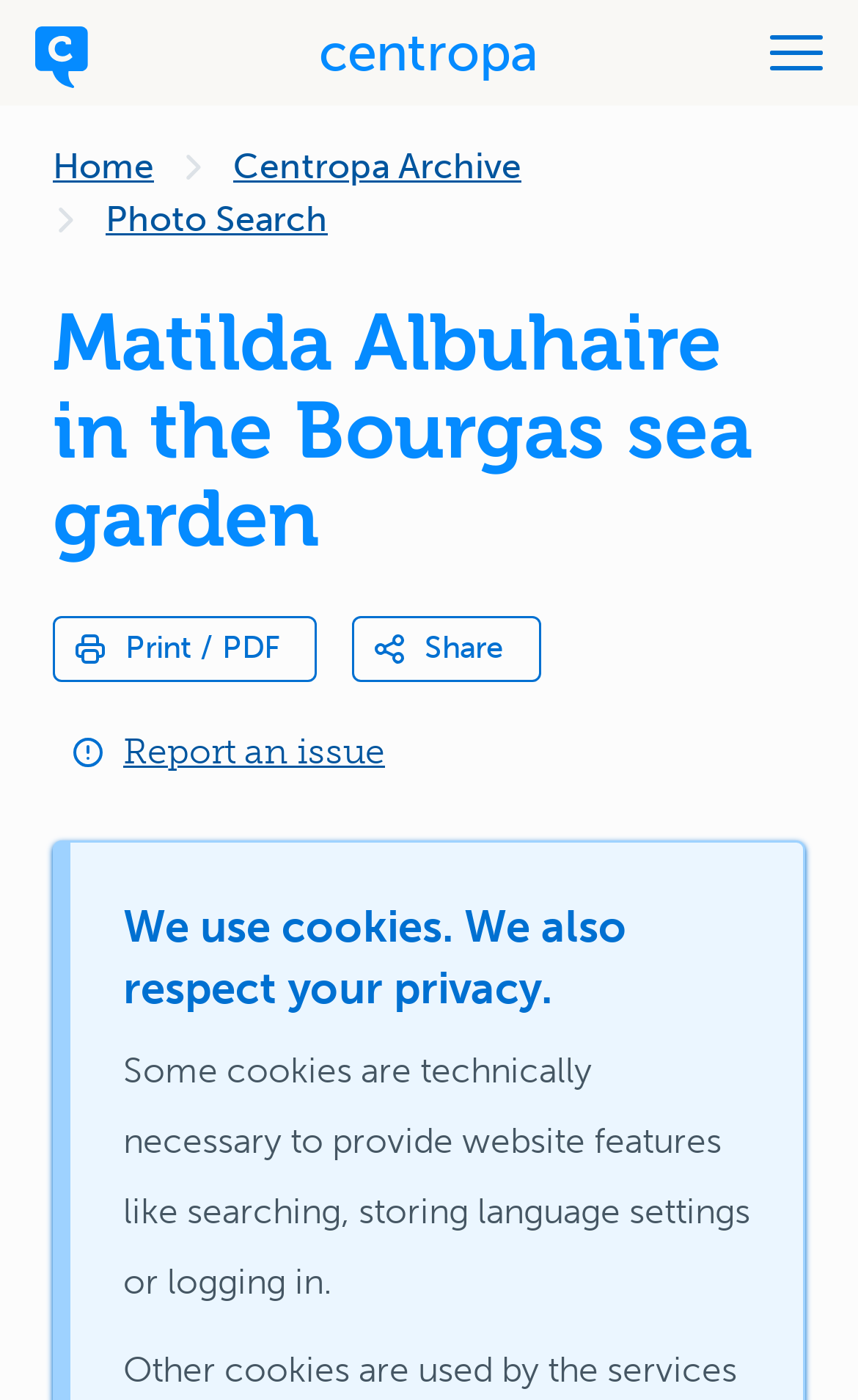Find the bounding box coordinates of the clickable element required to execute the following instruction: "open menu". Provide the coordinates as four float numbers between 0 and 1, i.e., [left, top, right, bottom].

[0.856, 0.0, 1.0, 0.075]